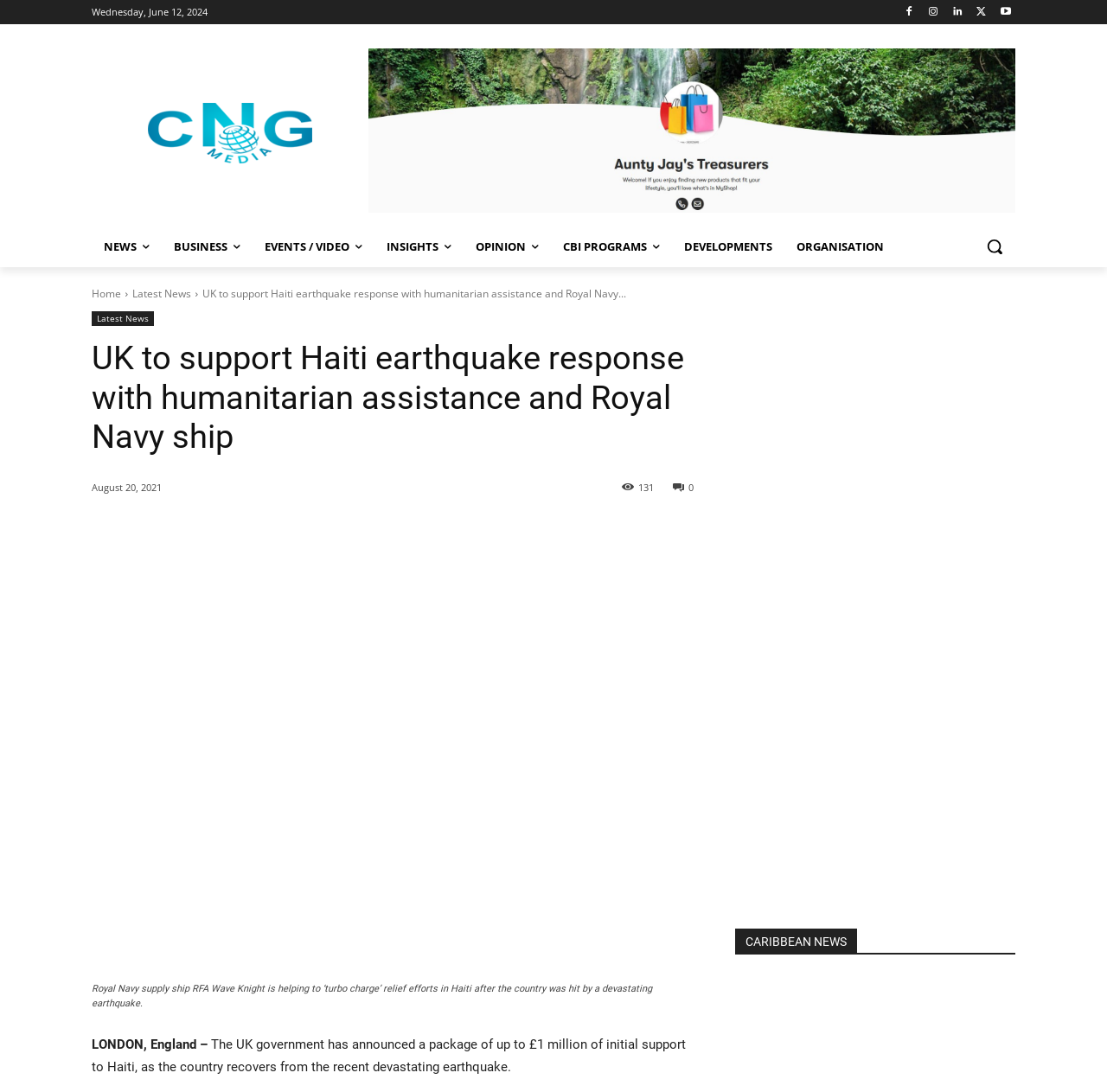Identify the bounding box coordinates of the region that should be clicked to execute the following instruction: "View the Caribbean news".

[0.664, 0.85, 0.917, 0.874]